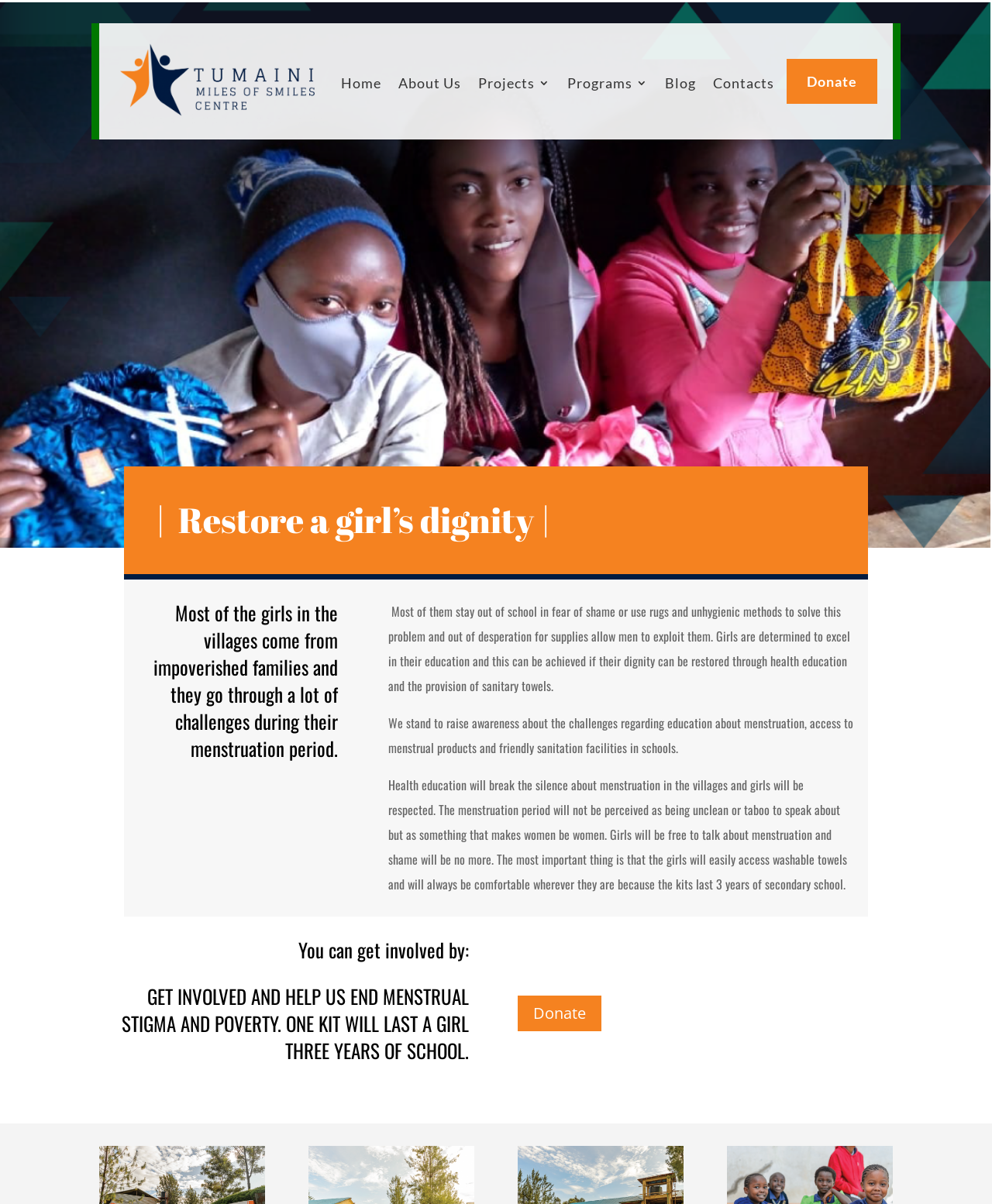What is the problem faced by girls in villages during menstruation? Look at the image and give a one-word or short phrase answer.

Shame and unhygienic methods